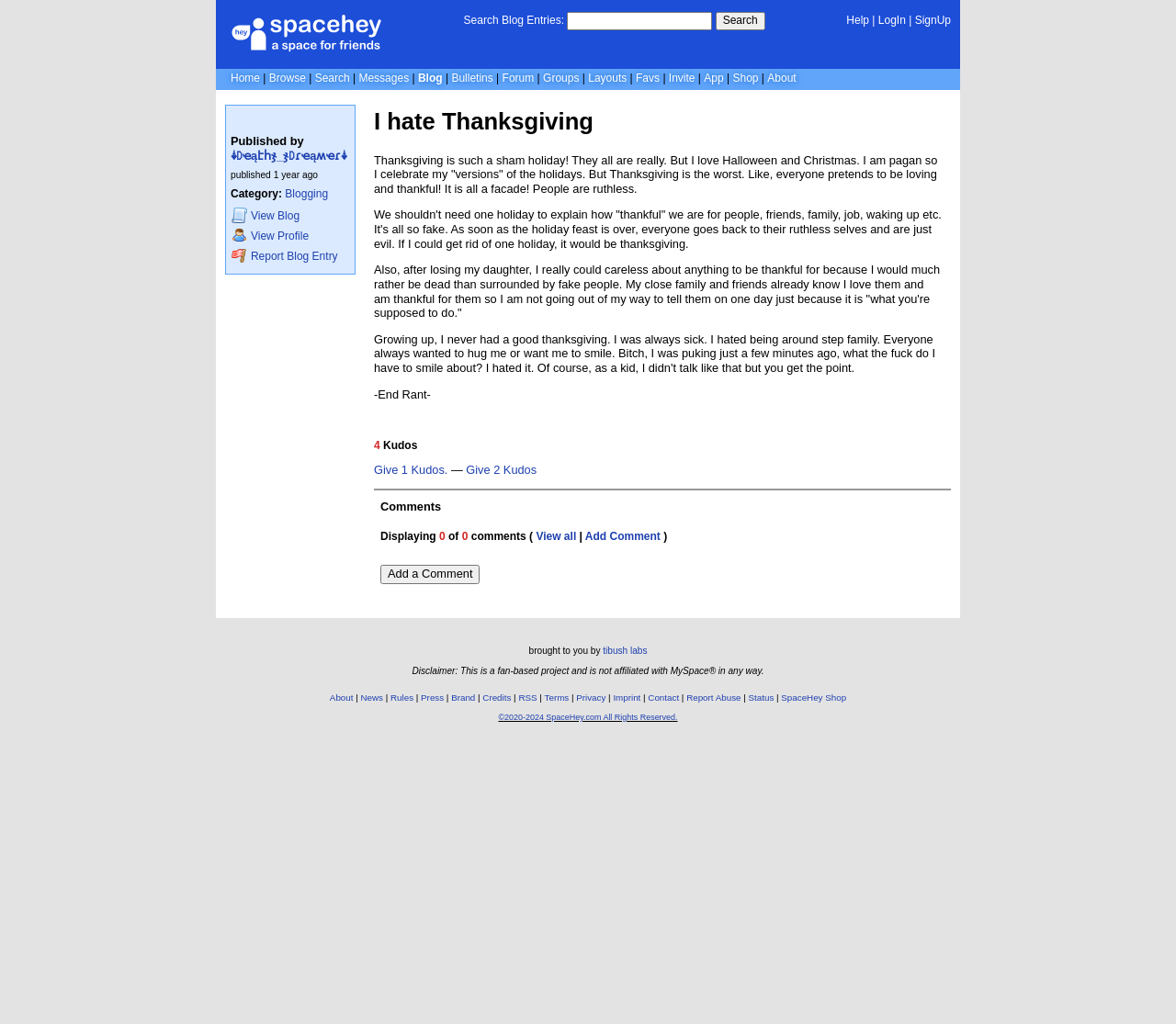Extract the text of the main heading from the webpage.

I hate Thanksgiving